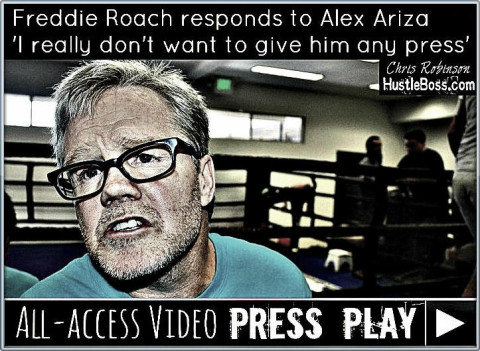Based on the image, please elaborate on the answer to the following question:
What is the purpose of the dynamic overlay?

The image is styled with a dynamic overlay that reads “All-access video” and “PRESS PLAY,” inviting viewers to engage with the accompanying content, which supports Roach's remarks about focusing on his fighters’ success rather than engaging in drama.